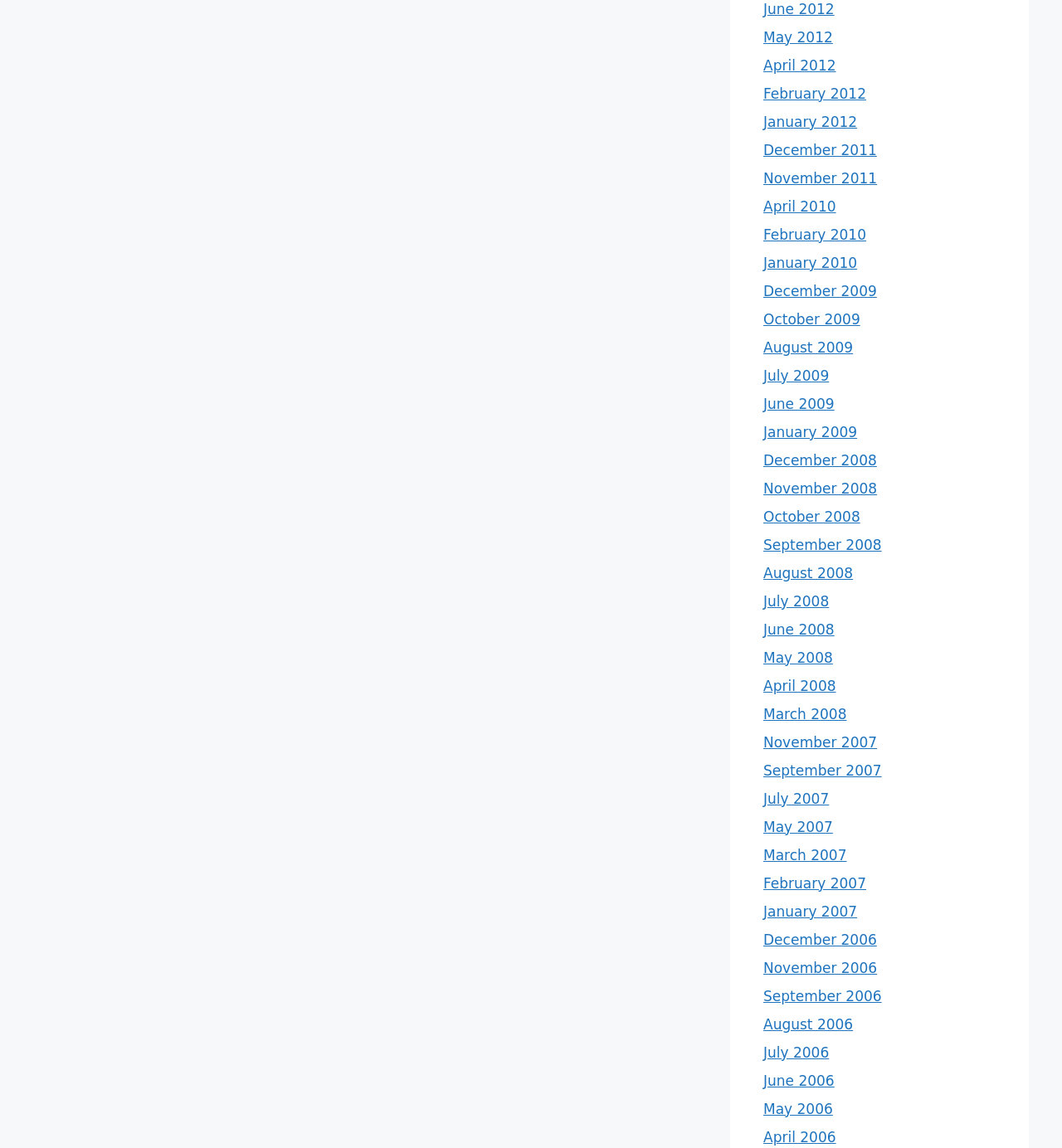Find the coordinates for the bounding box of the element with this description: "December 2006".

[0.719, 0.811, 0.826, 0.826]